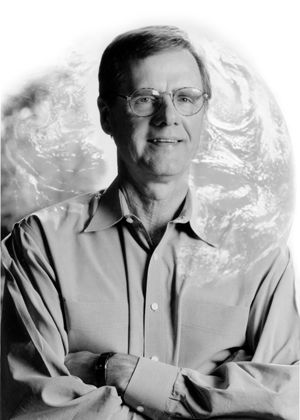What is symbolized by the faint depiction of the Earth?
Give a detailed response to the question by analyzing the screenshot.

The faint depiction of the Earth behind Robert Johansen is meant to symbolize the global context of his work, which often revolves around future studies and leadership in a rapidly evolving world.